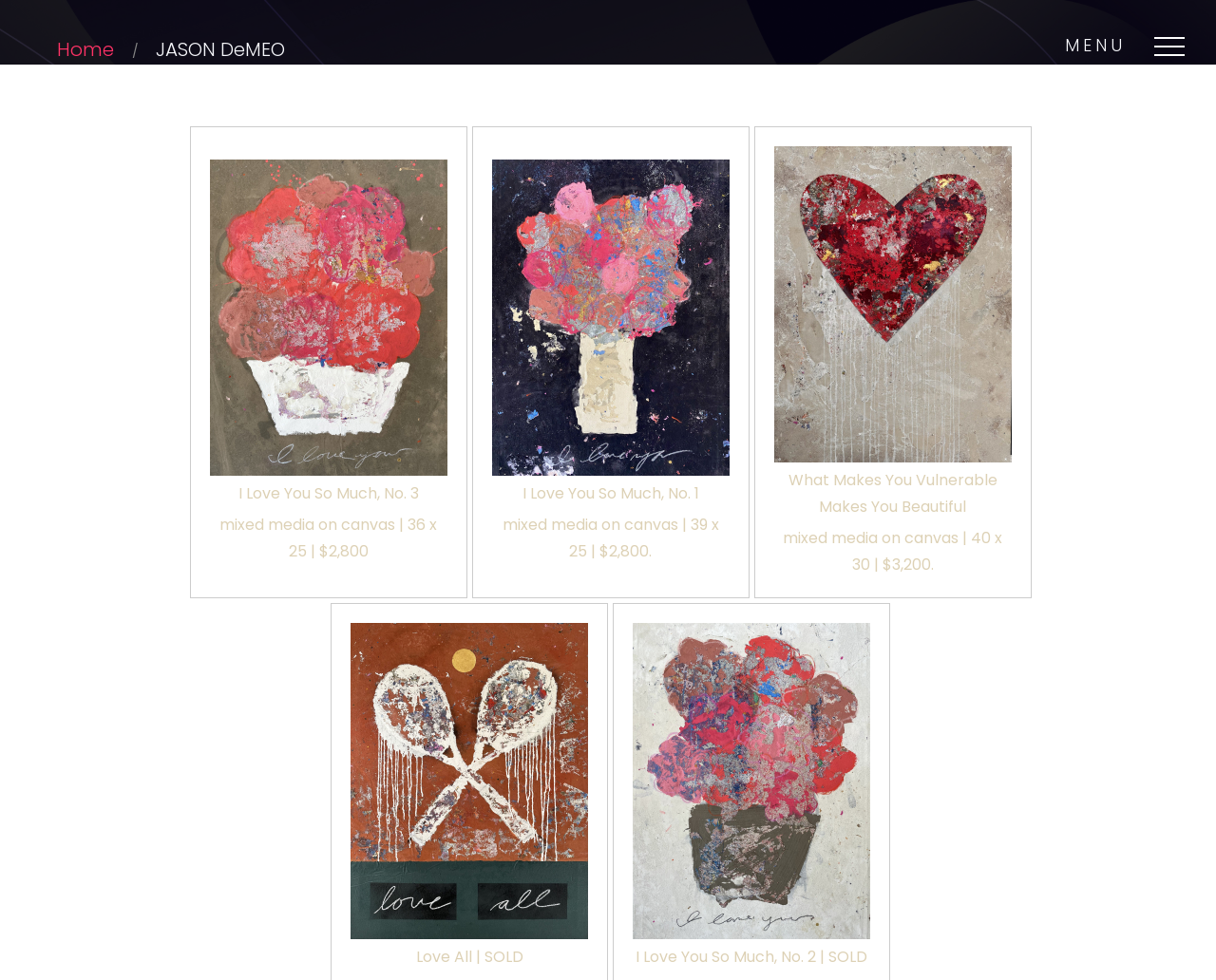Detail the various sections and features present on the webpage.

This webpage is an artist's portfolio, showcasing the works of JASON DeMEO, presented by Karen Anderer Fine Art. At the top, there is a button labeled "MENU" positioned near the top right corner. Below it, the artist's name "JASON DeMEO" is displayed in a prominent heading.

The webpage features a navigation menu with links to "Home" and the artist's name, situated near the top left corner. Below the navigation menu, there are five artworks displayed in a row, each consisting of an image and a figcaption. The images are positioned side by side, taking up most of the webpage's width.

Each artwork is accompanied by a brief description, including the title, medium, and dimensions, as well as the price or sale status. The descriptions are placed below their corresponding images. The artworks are arranged in a horizontal sequence, with the first artwork on the left and the last on the right.

The webpage has a total of five artworks, each with a unique title, including "I Love You So Much, No. 1", "I Love You So Much, No. 2 | SOLD", "I Love You So Much, No. 3", "What Makes You Vulnerable Makes You Beautiful", and "Love All | SOLD".